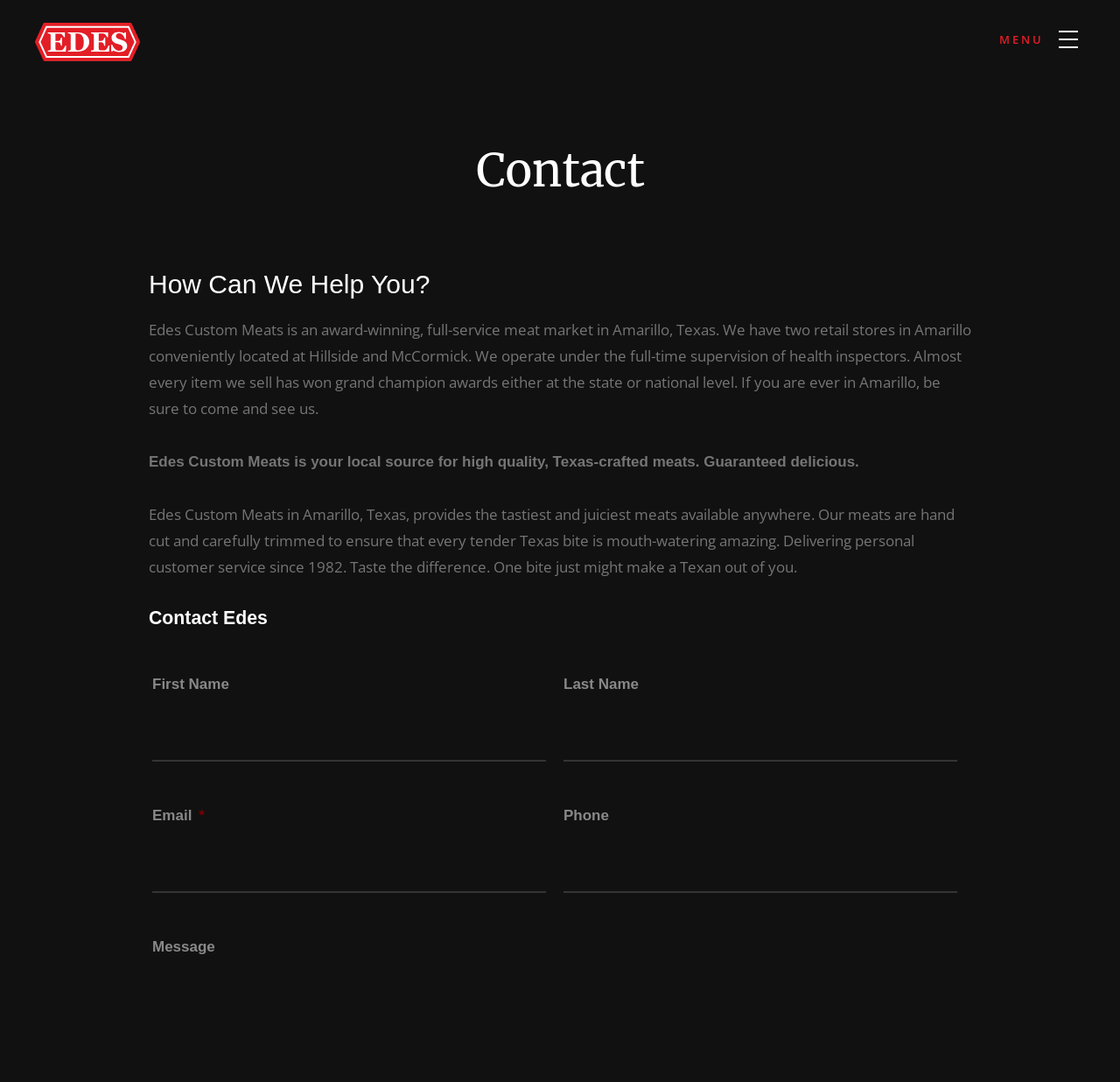Predict the bounding box of the UI element based on the description: "name="input_2"". The coordinates should be four float numbers between 0 and 1, formatted as [left, top, right, bottom].

[0.503, 0.655, 0.855, 0.704]